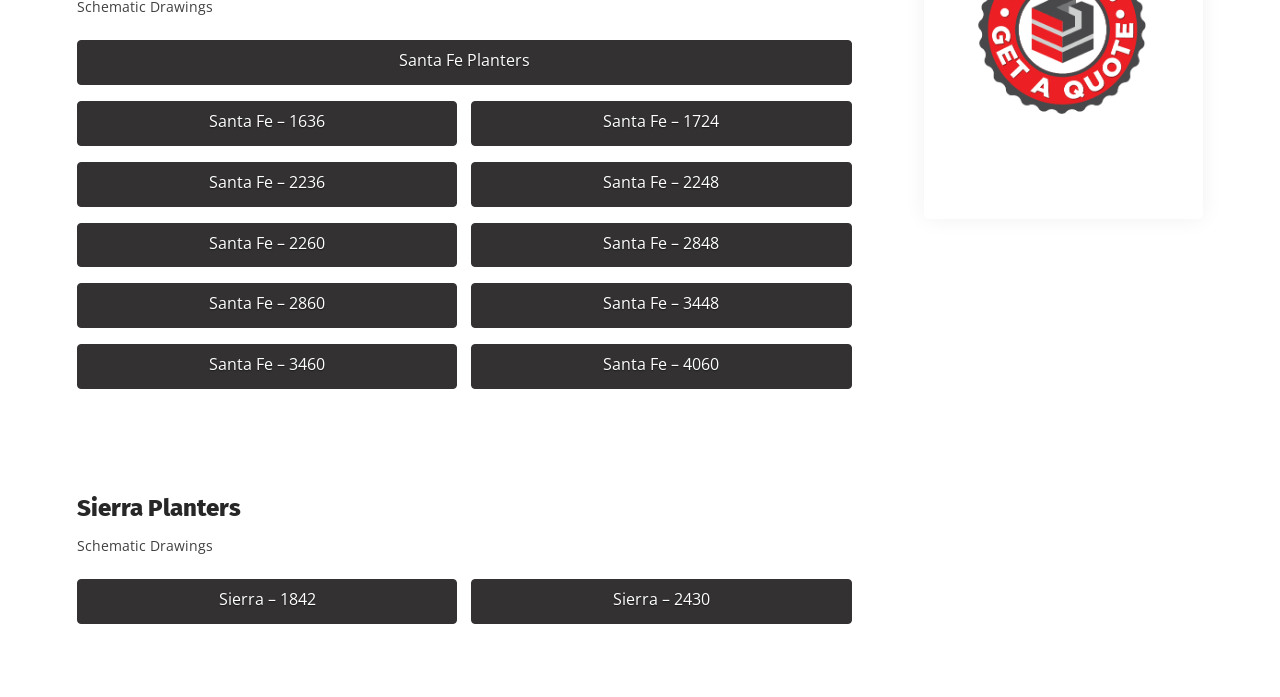Please specify the bounding box coordinates in the format (top-left x, top-left y, bottom-right x, bottom-right y), with values ranging from 0 to 1. Identify the bounding box for the UI component described as follows: Sierra – 2430

[0.368, 0.831, 0.665, 0.896]